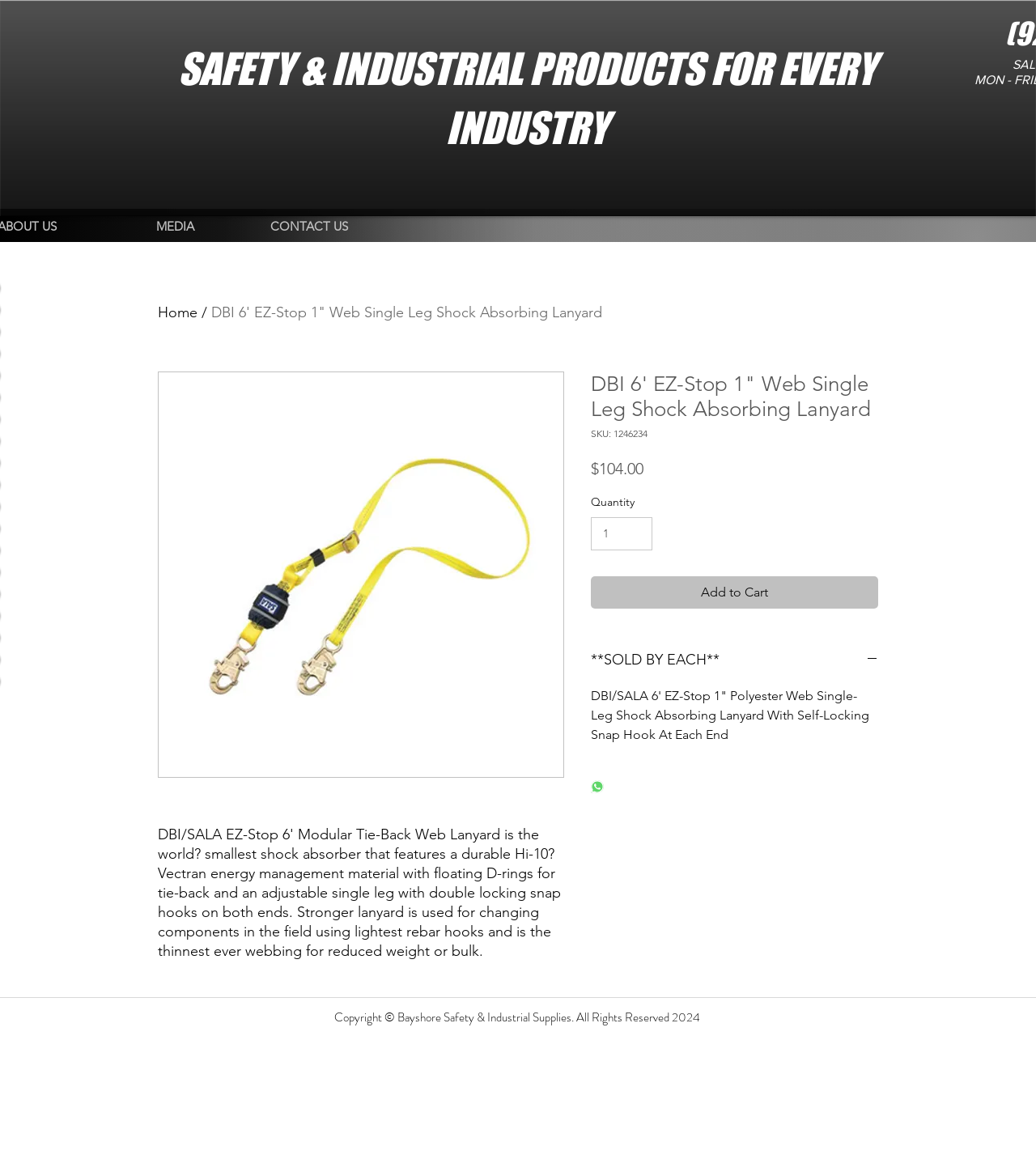Please mark the bounding box coordinates of the area that should be clicked to carry out the instruction: "Click the 'Add to Cart' button".

[0.57, 0.49, 0.848, 0.517]